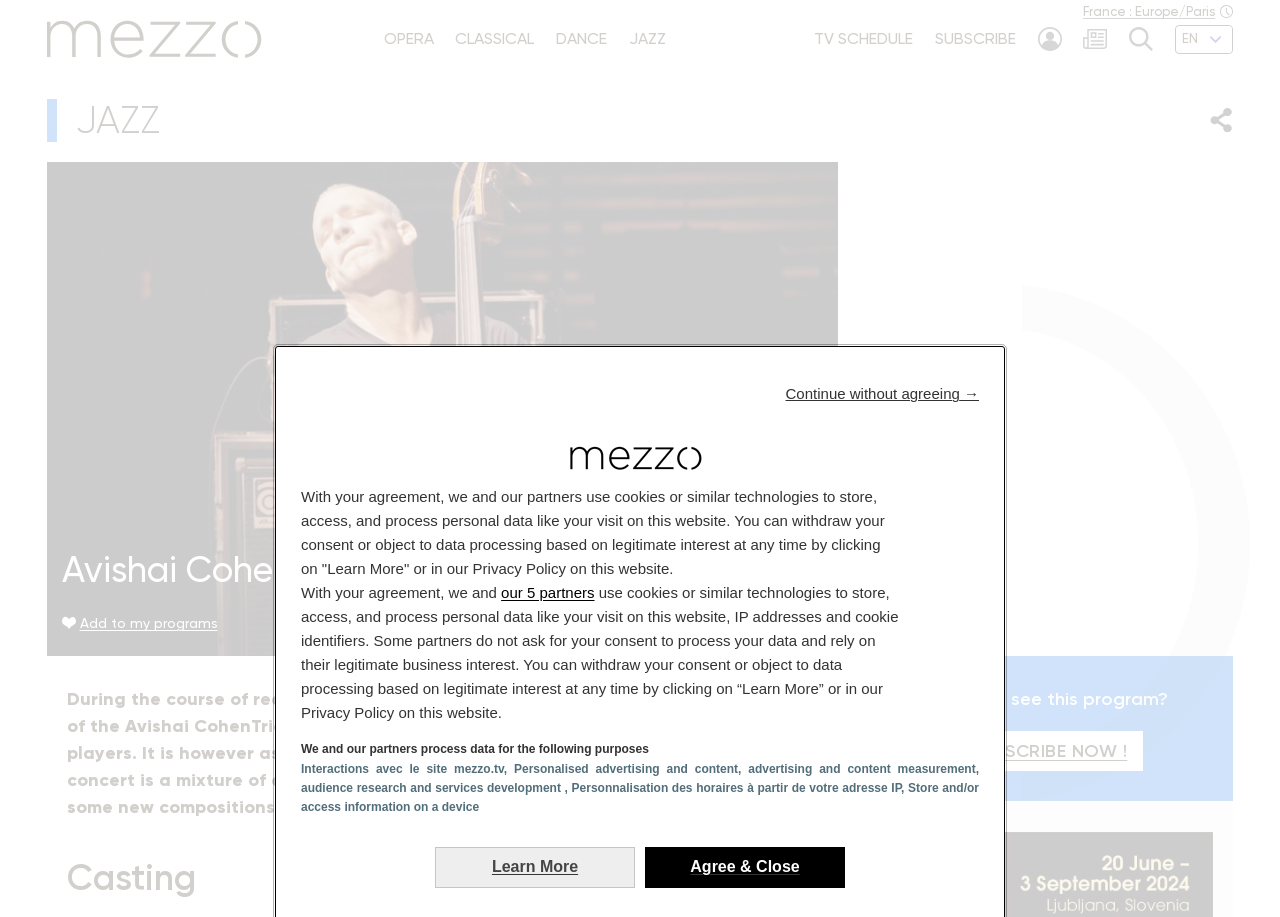Find the bounding box coordinates of the clickable area required to complete the following action: "Click the 'Learn More: Configure your consents' button".

[0.34, 0.924, 0.496, 0.968]